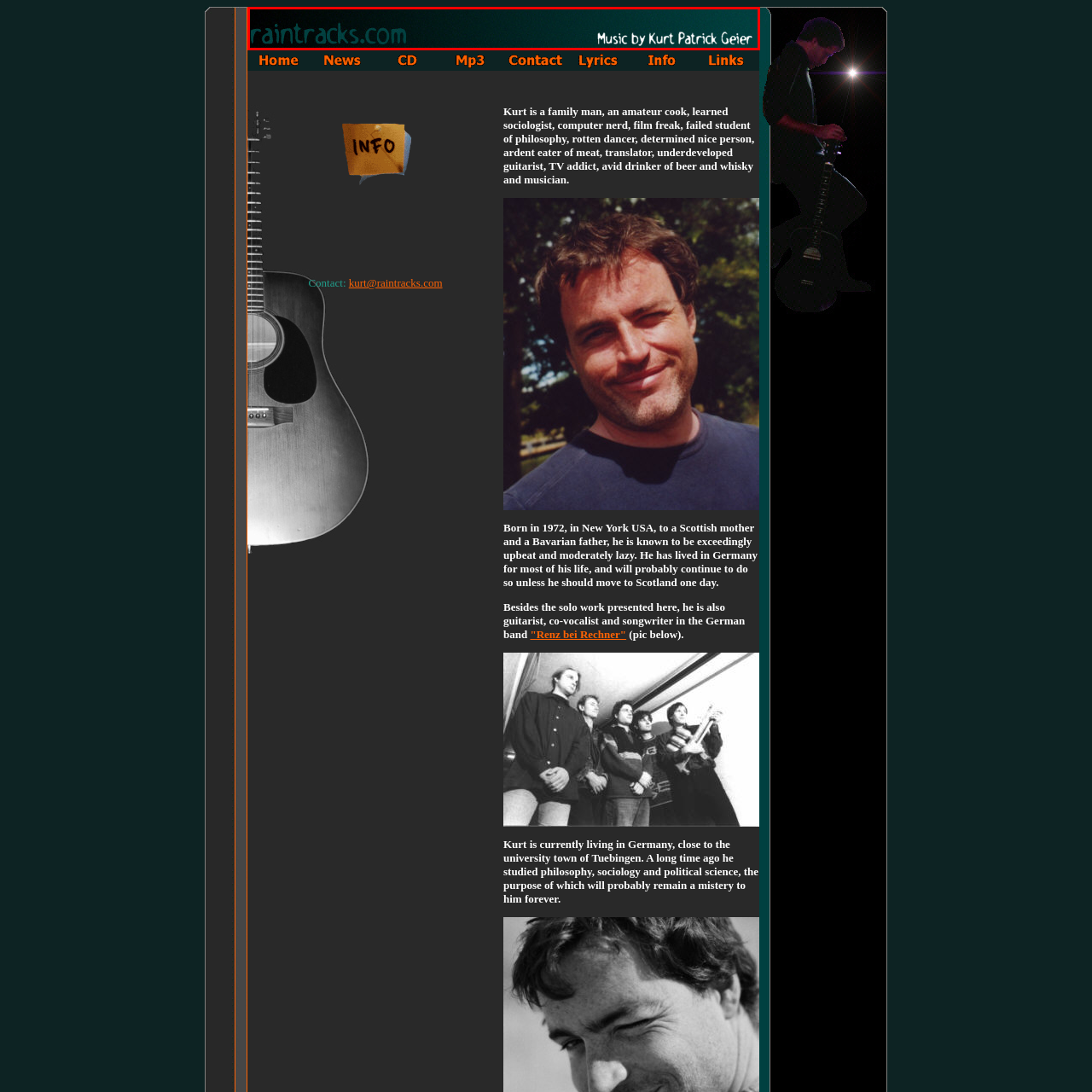Give a detailed account of the scene depicted within the red boundary.

This image features a sleek header for the website "raintracks.com," which elegantly displays the title in a flowing, modern typeface. The predominant colors in the design are a gradient from deep teal to a lighter shade, creating a calming and sophisticated backdrop. Below the website name, a subtle line gracefully separates it from the phrase "Music by Kurt Patrick Geier," which is presented in a lighter, airy font. The overall aesthetic conveys a sense of artistry and musicality, inviting visitors to explore the content related to Kurt Patrick Geier's music.